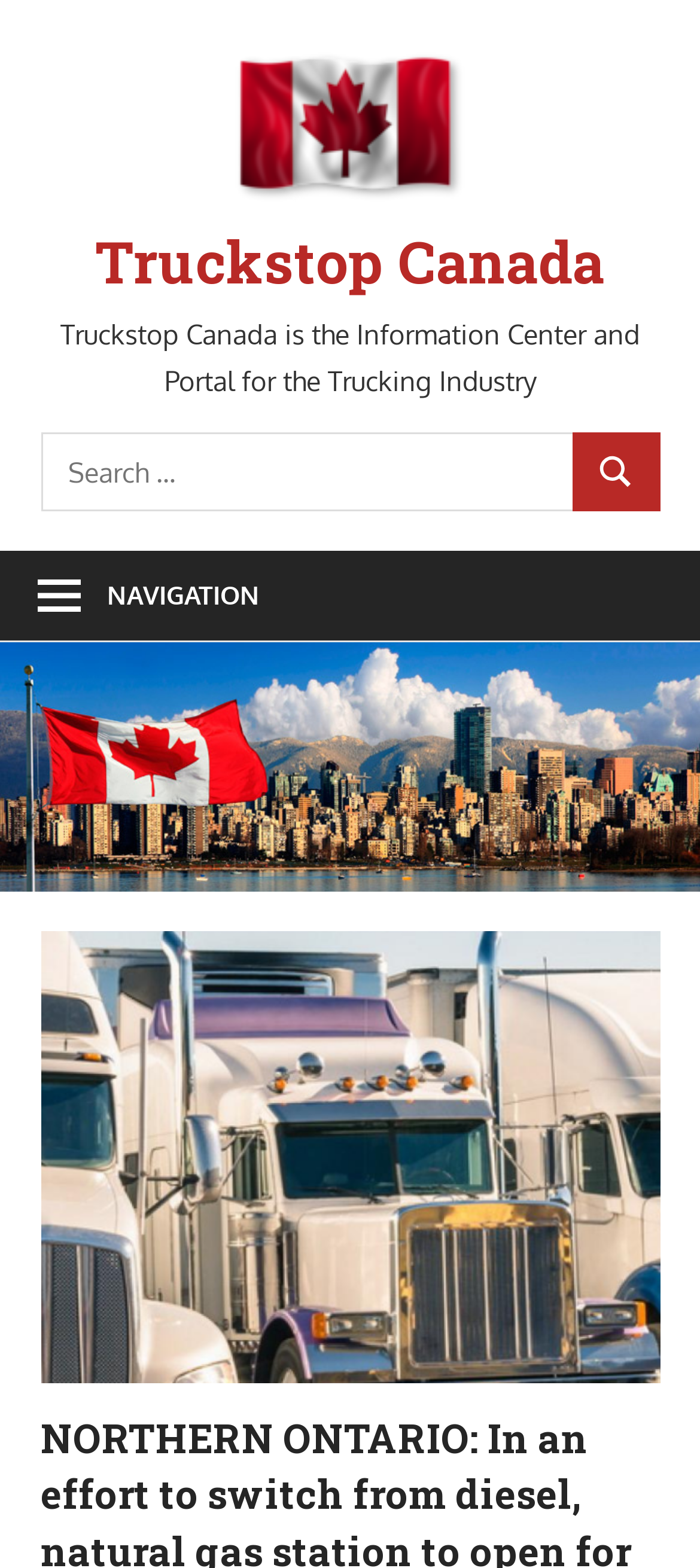Bounding box coordinates are specified in the format (top-left x, top-left y, bottom-right x, bottom-right y). All values are floating point numbers bounded between 0 and 1. Please provide the bounding box coordinate of the region this sentence describes: parent_node: Truckstop Canada

[0.336, 0.029, 0.664, 0.051]